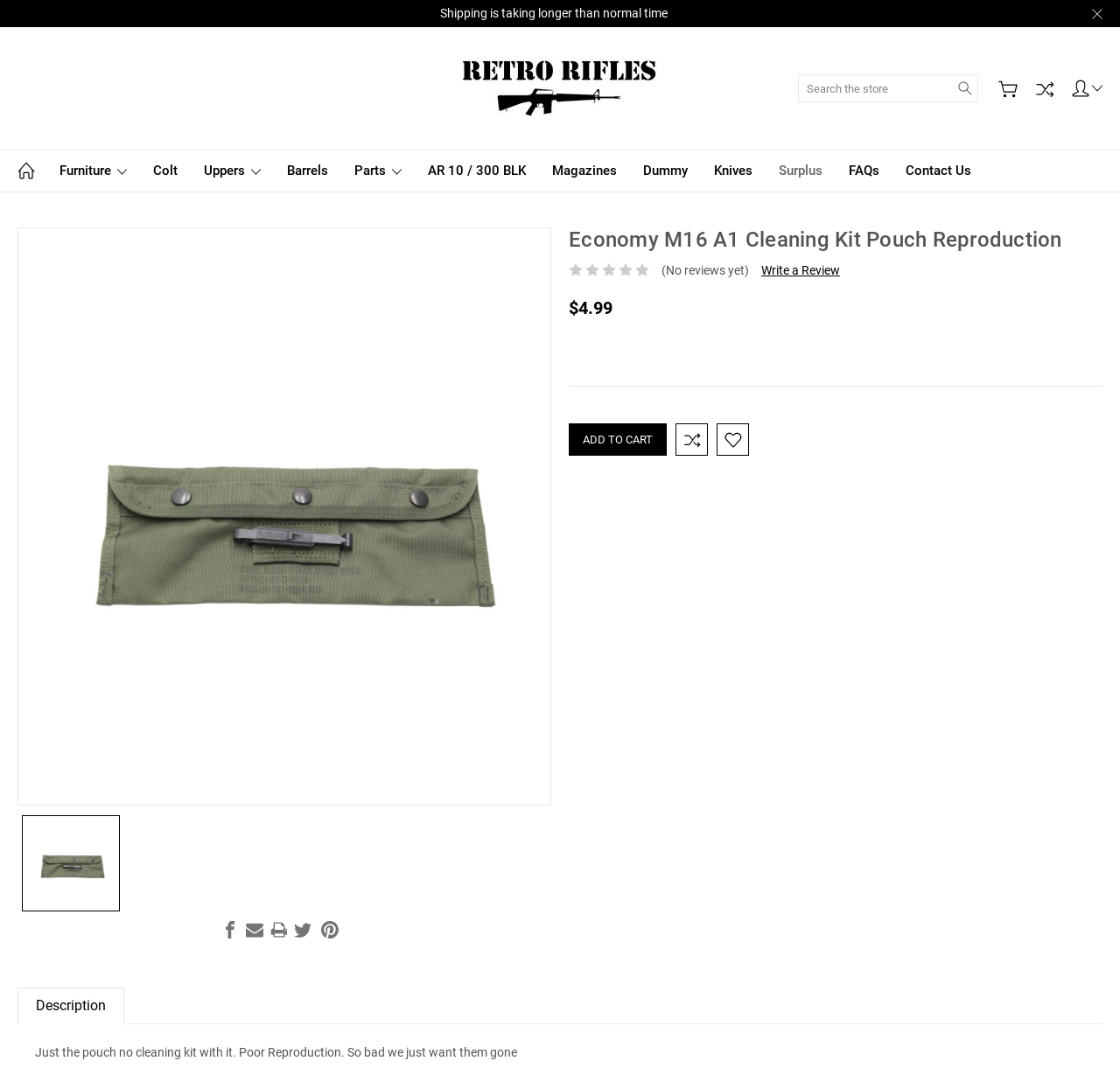Find the bounding box coordinates of the element you need to click on to perform this action: 'Write a Review'. The coordinates should be represented by four float values between 0 and 1, in the format [left, top, right, bottom].

[0.68, 0.243, 0.75, 0.256]